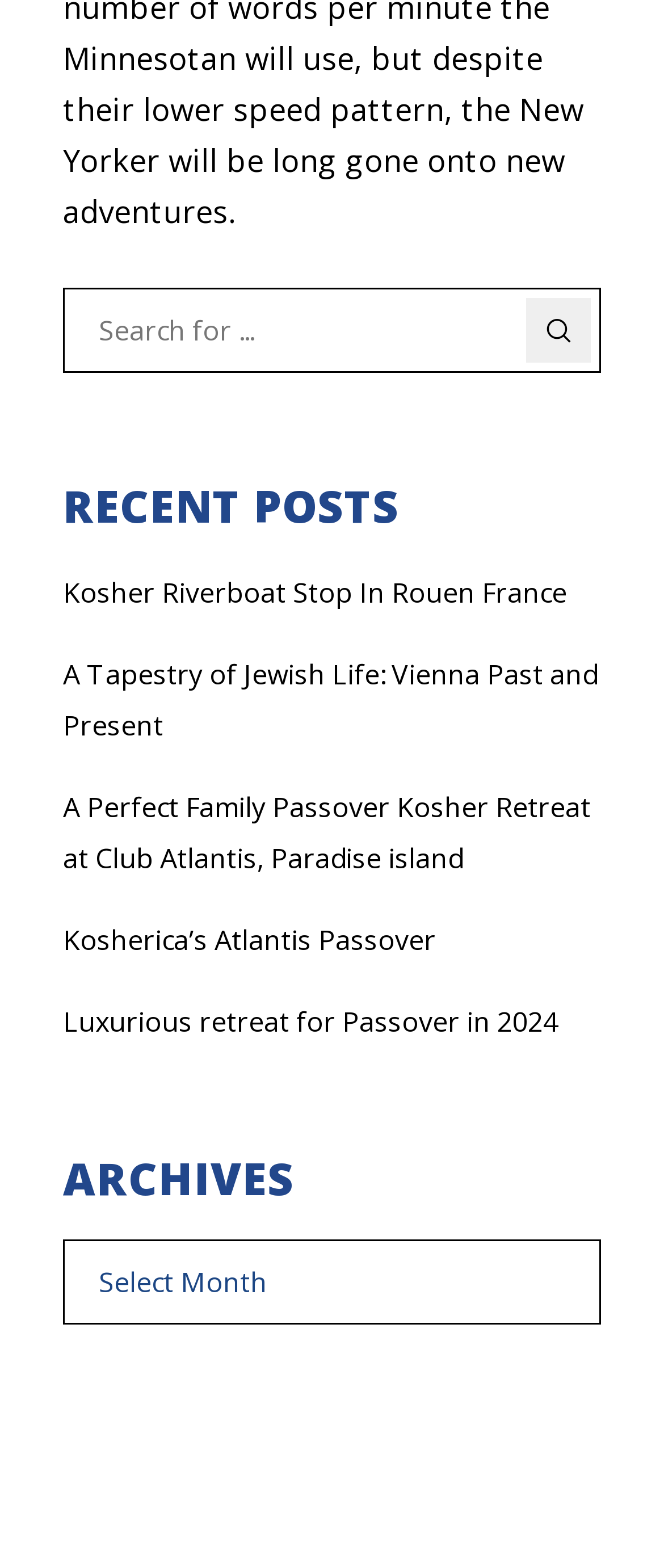How many links are listed under 'RECENT POSTS'?
Based on the visual, give a brief answer using one word or a short phrase.

5